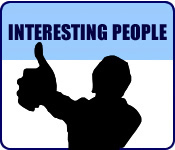What gesture is the silhouette of the person making?
Could you answer the question with a detailed and thorough explanation?

The caption describes the silhouette of a person giving a thumbs-up gesture, which is a common symbol of approval, agreement, or positivity.